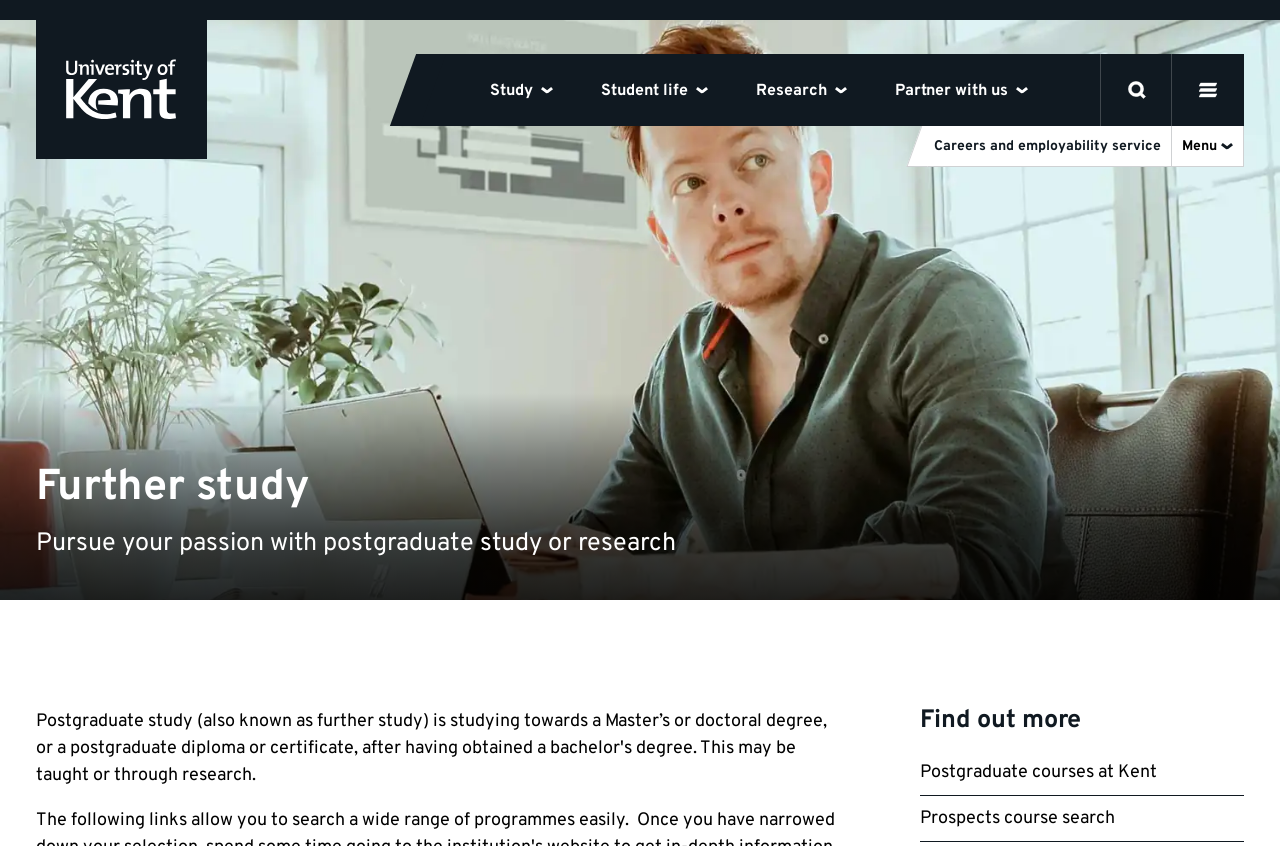Using the elements shown in the image, answer the question comprehensively: What is the purpose of the 'open search' button?

The 'open search' button is located at the top-right corner of the page, and its purpose is to open a search function, as indicated by the search icon next to it.